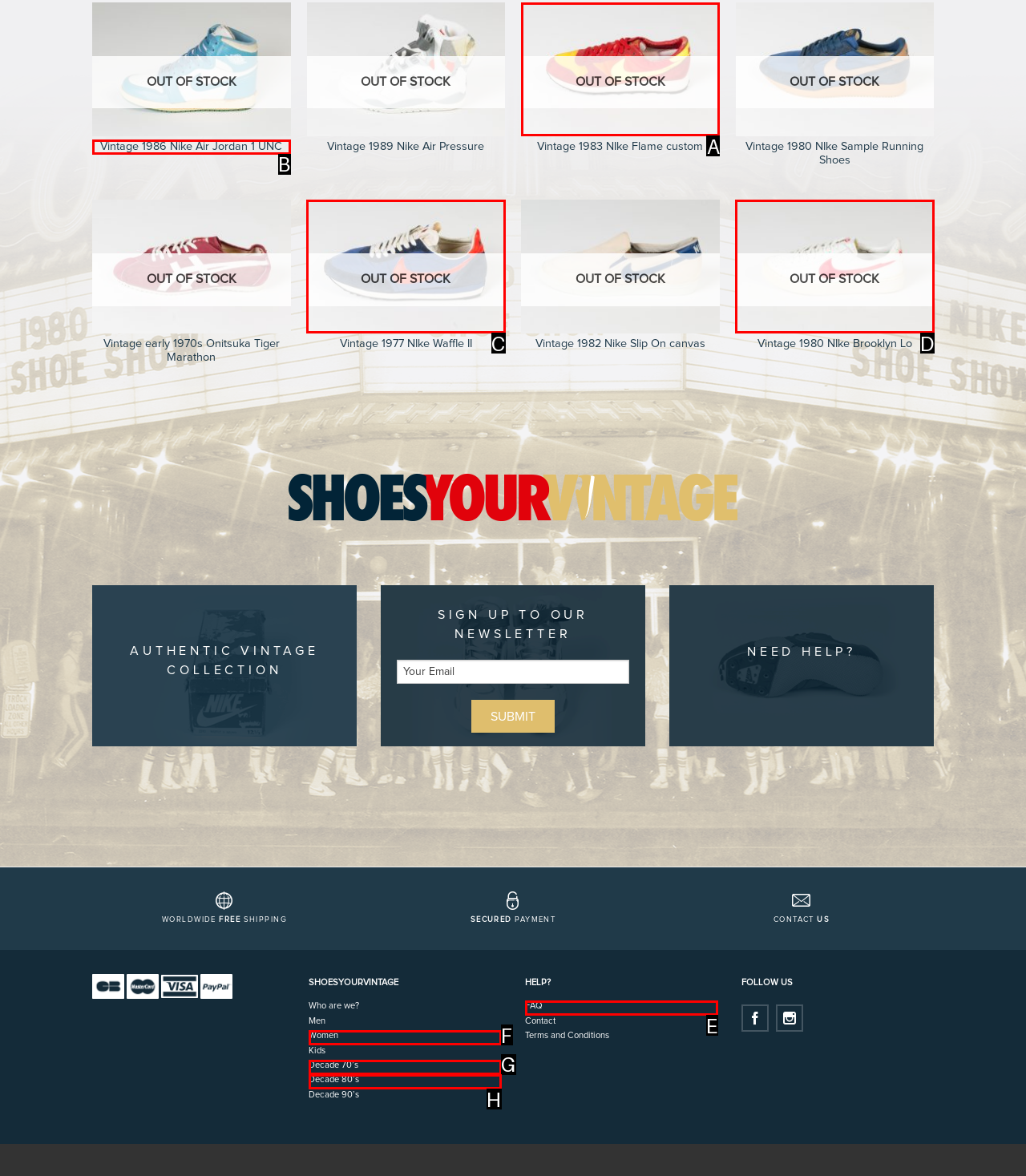Which lettered option should I select to achieve the task: Click on 'Vintage 1986 Nike Air Jordan 1 UNC' according to the highlighted elements in the screenshot?

B